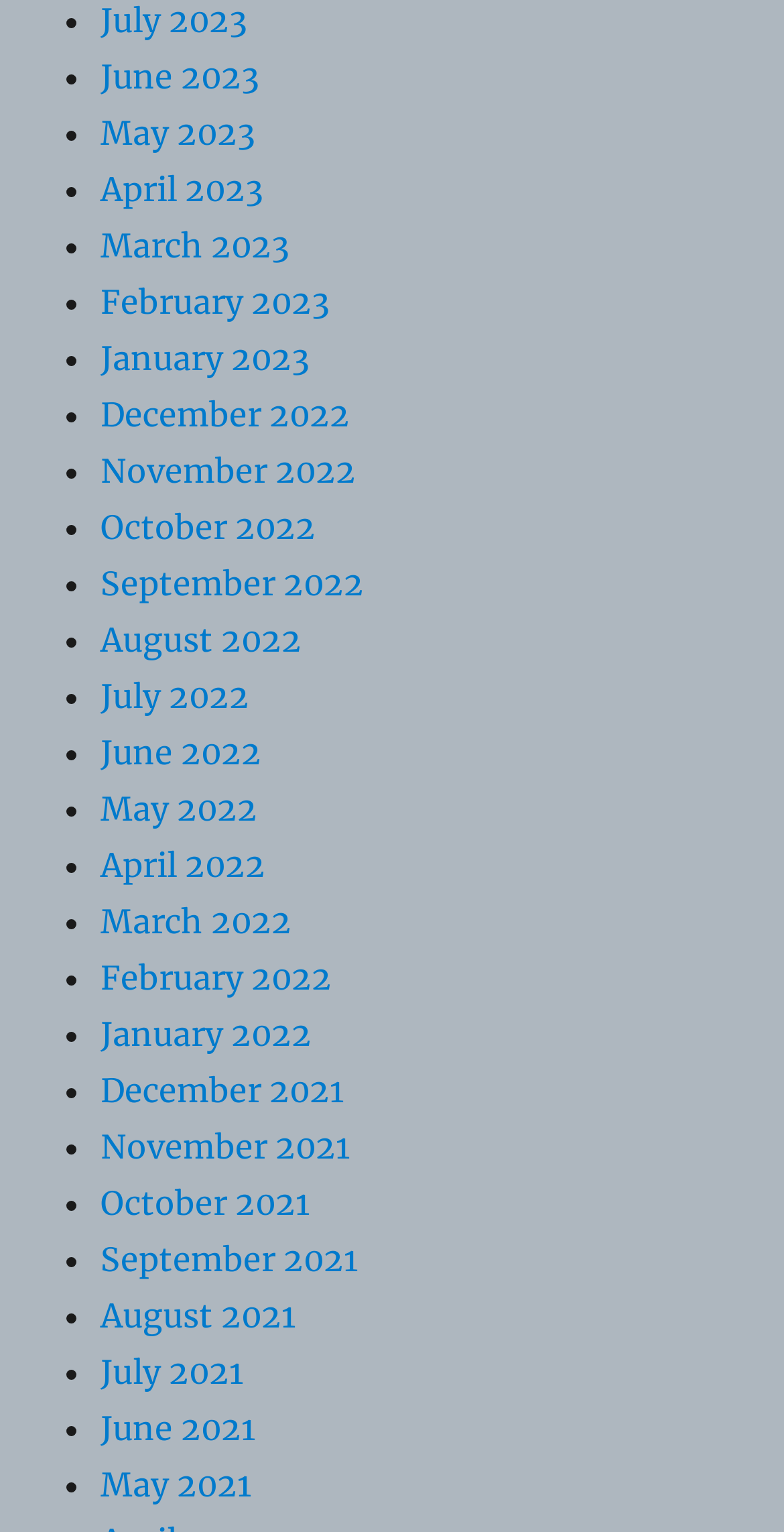Are the months listed in chronological order?
Respond to the question with a single word or phrase according to the image.

Yes